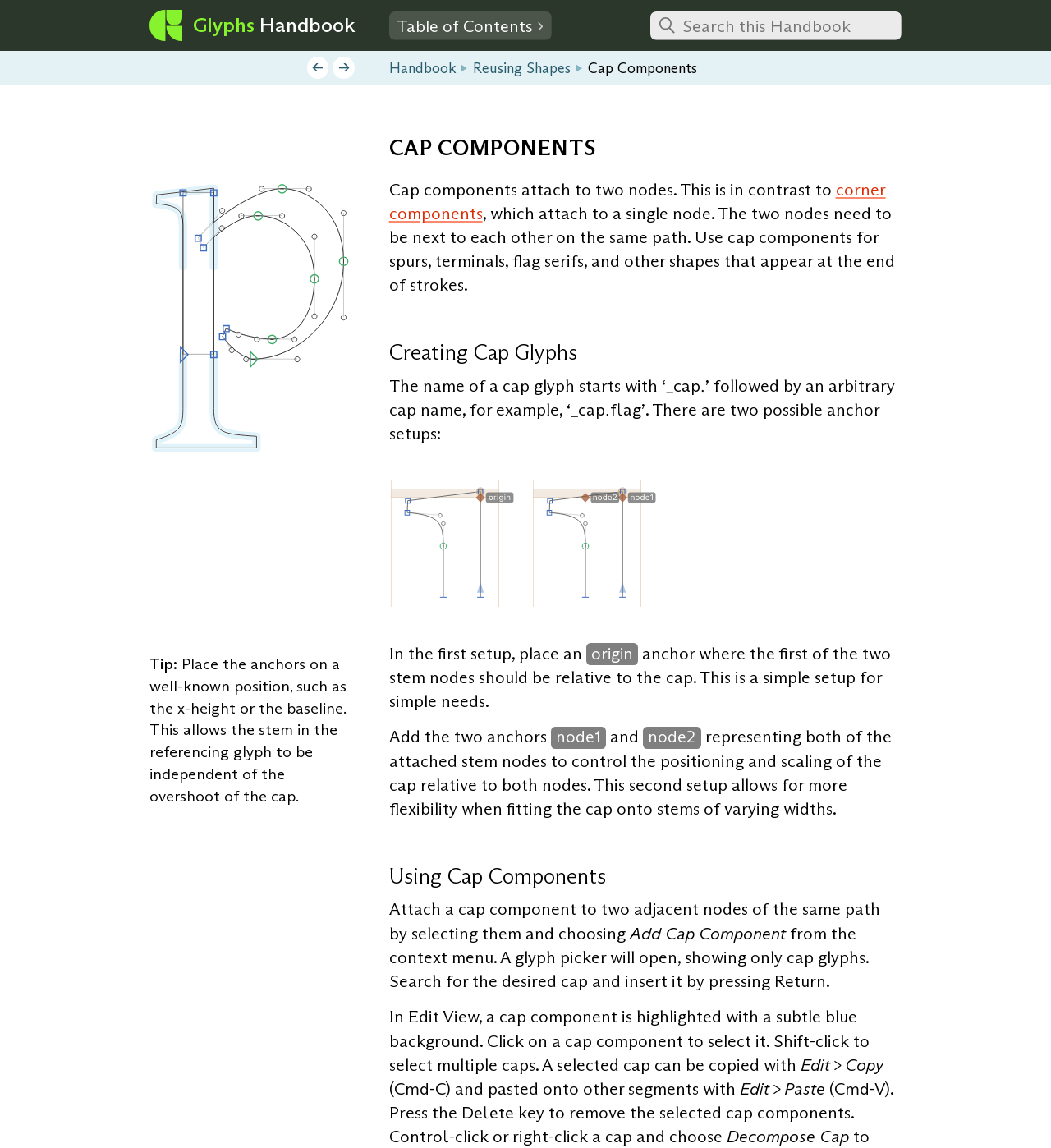Specify the bounding box coordinates of the area that needs to be clicked to achieve the following instruction: "Read about Reusing Shapes".

[0.45, 0.052, 0.543, 0.067]